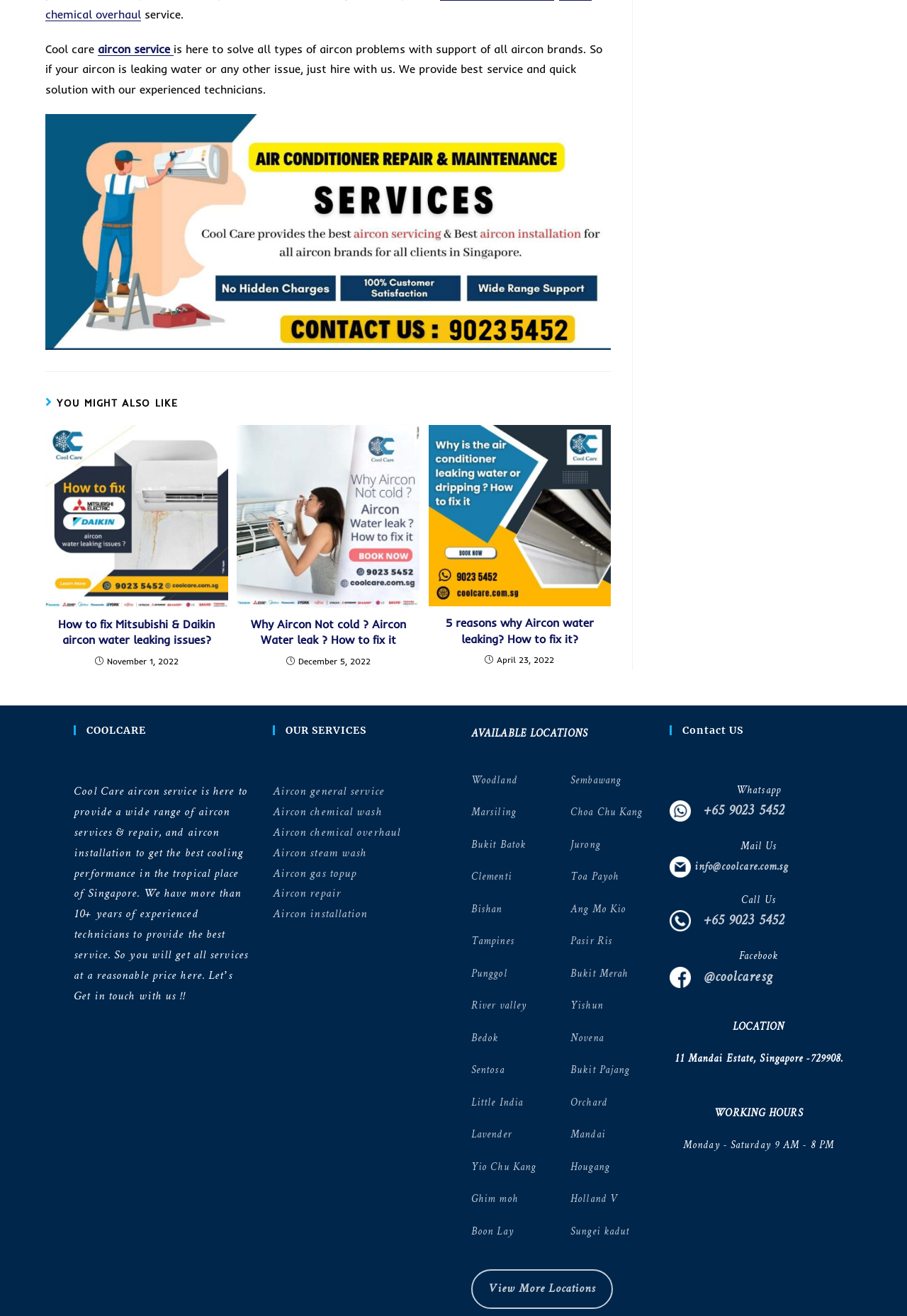Please identify the bounding box coordinates of the element that needs to be clicked to perform the following instruction: "Read more about the article 'How to fix Mitsubishi & Daikin aircon water leaking issues?'".

[0.05, 0.323, 0.251, 0.462]